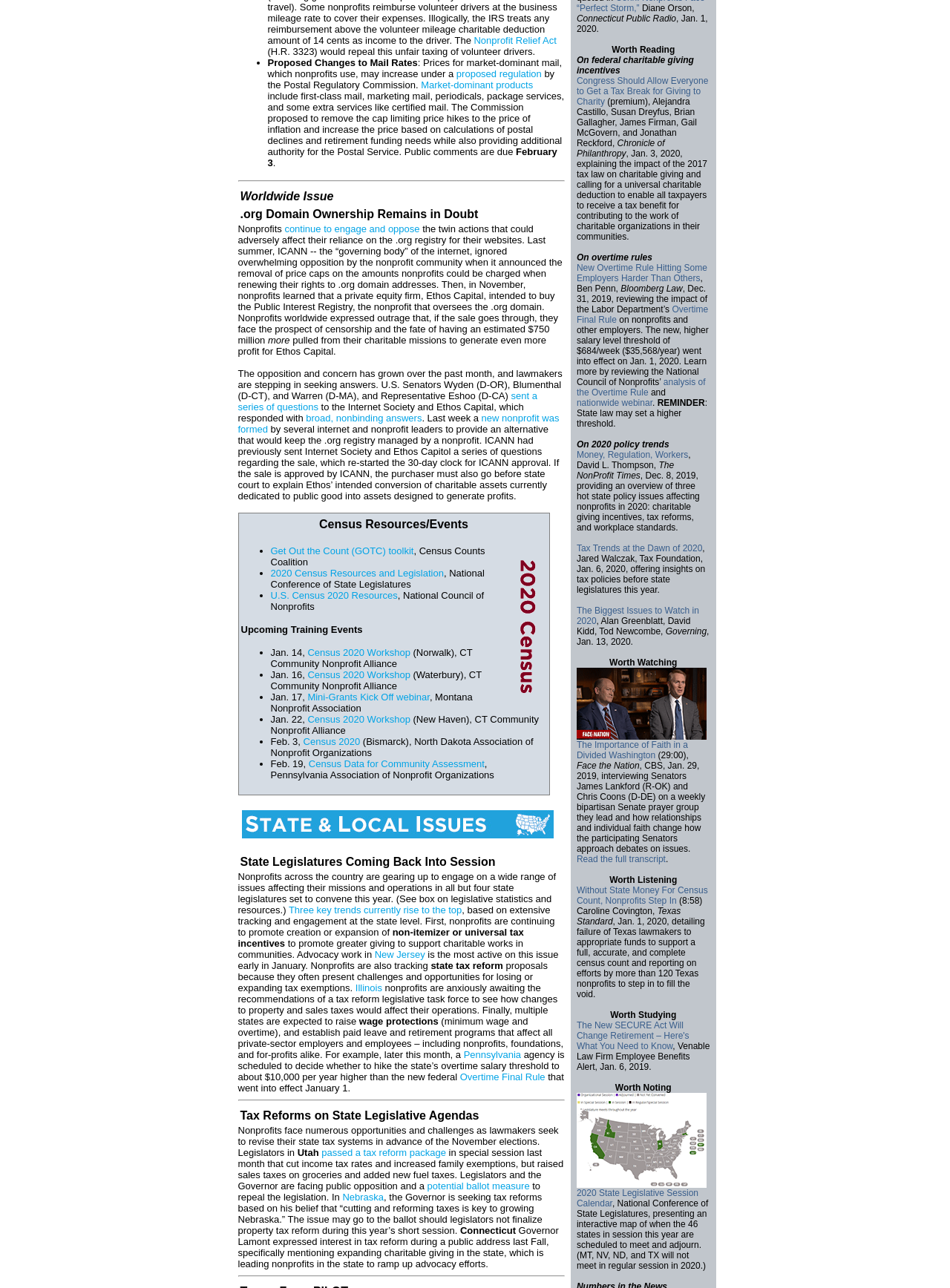Determine the bounding box coordinates of the target area to click to execute the following instruction: "Get information about 'Census 2020 Workshop'."

[0.324, 0.502, 0.432, 0.511]